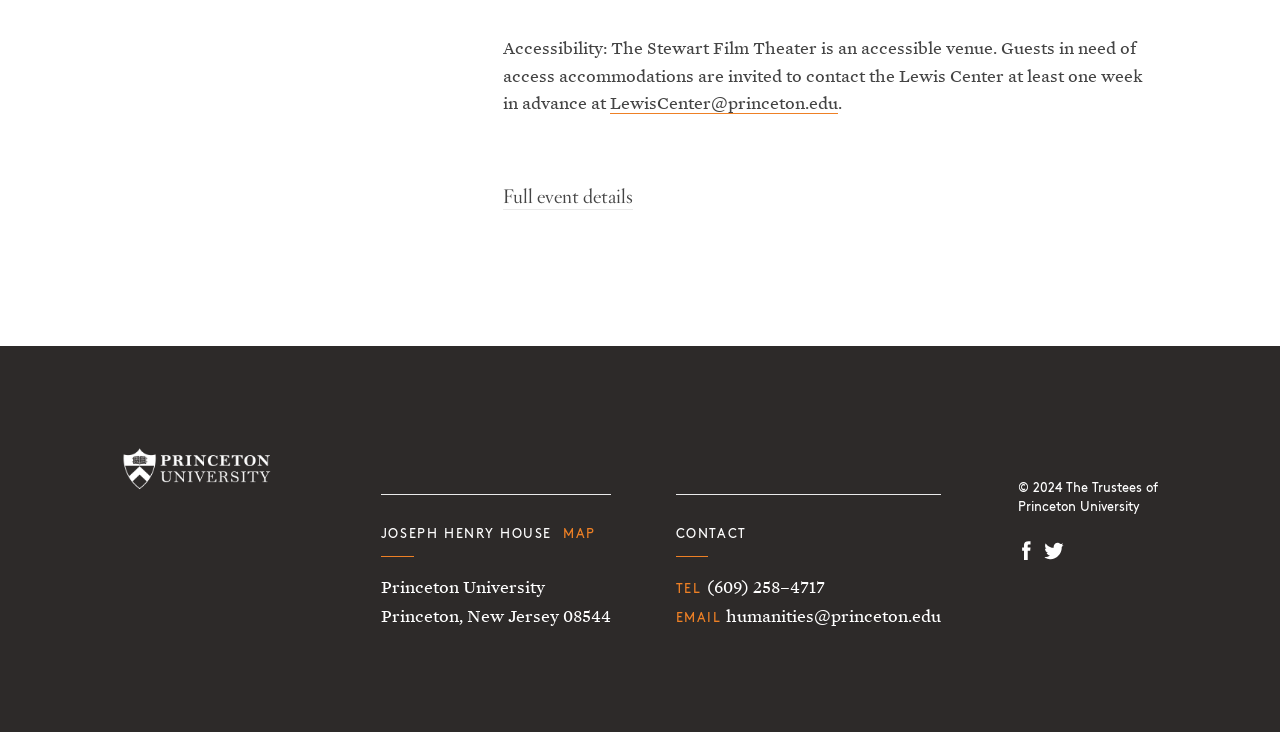Please locate the bounding box coordinates of the element that needs to be clicked to achieve the following instruction: "Open Princeton University homepage". The coordinates should be four float numbers between 0 and 1, i.e., [left, top, right, bottom].

[0.095, 0.61, 0.212, 0.671]